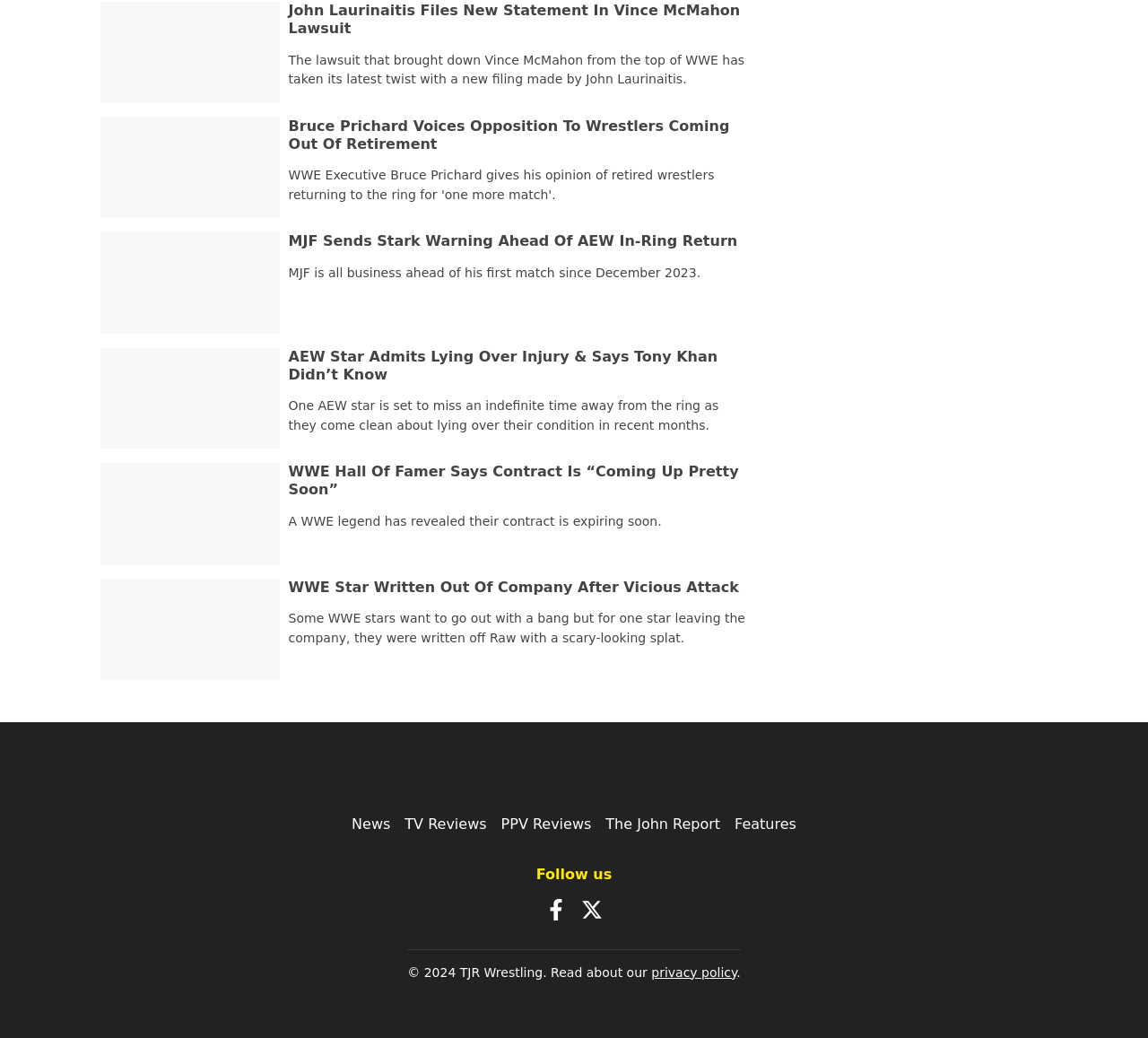Please specify the coordinates of the bounding box for the element that should be clicked to carry out this instruction: "Read about the privacy policy". The coordinates must be four float numbers between 0 and 1, formatted as [left, top, right, bottom].

[0.567, 0.93, 0.642, 0.943]